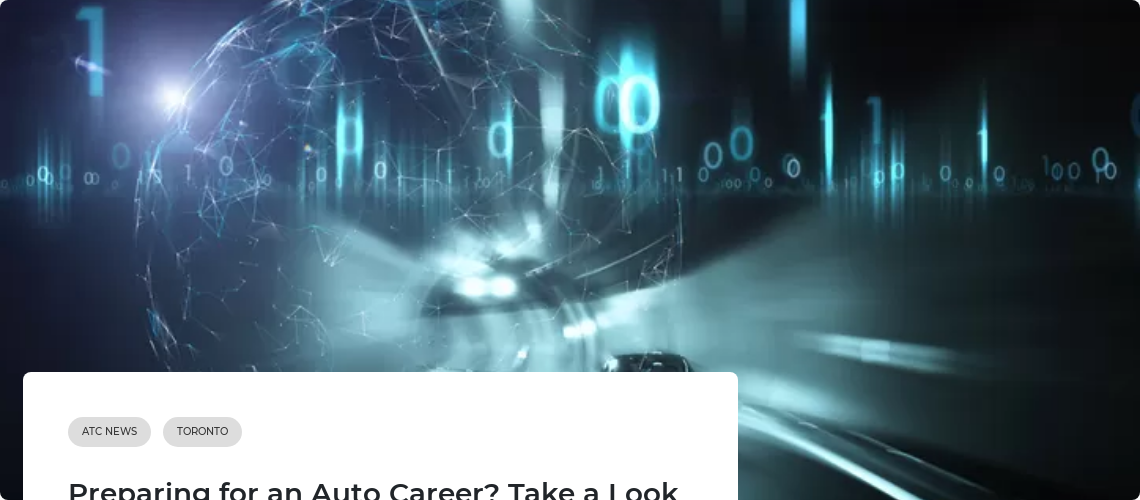Please provide a detailed answer to the question below based on the screenshot: 
What is the name of the car mentioned?

The prompt at the bottom of the image reads 'Preparing for an Auto Career? Take a Look at the Spy Toys in the Aston Martin Continuation DB5', which indicates that the car being referred to is the Aston Martin Continuation DB5.